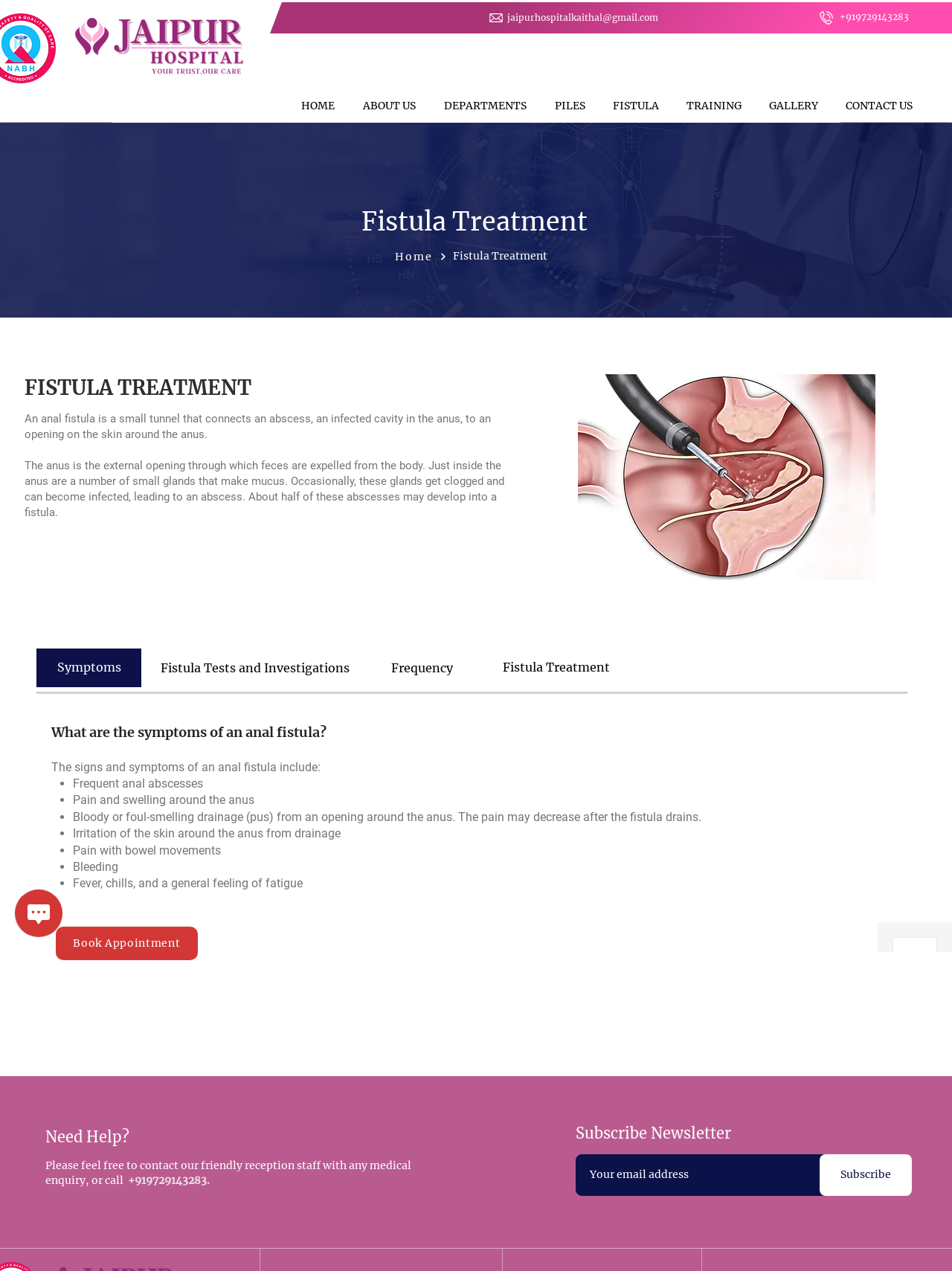What is the topic of the slideshow section?
With the help of the image, please provide a detailed response to the question.

I determined the topic of the slideshow section by looking at the text labels of the slideshow items, which include 'Symptoms', 'Fistula Tests and Investigations', 'Frequency', and 'Fistula Treatment', all of which are related to fistula.